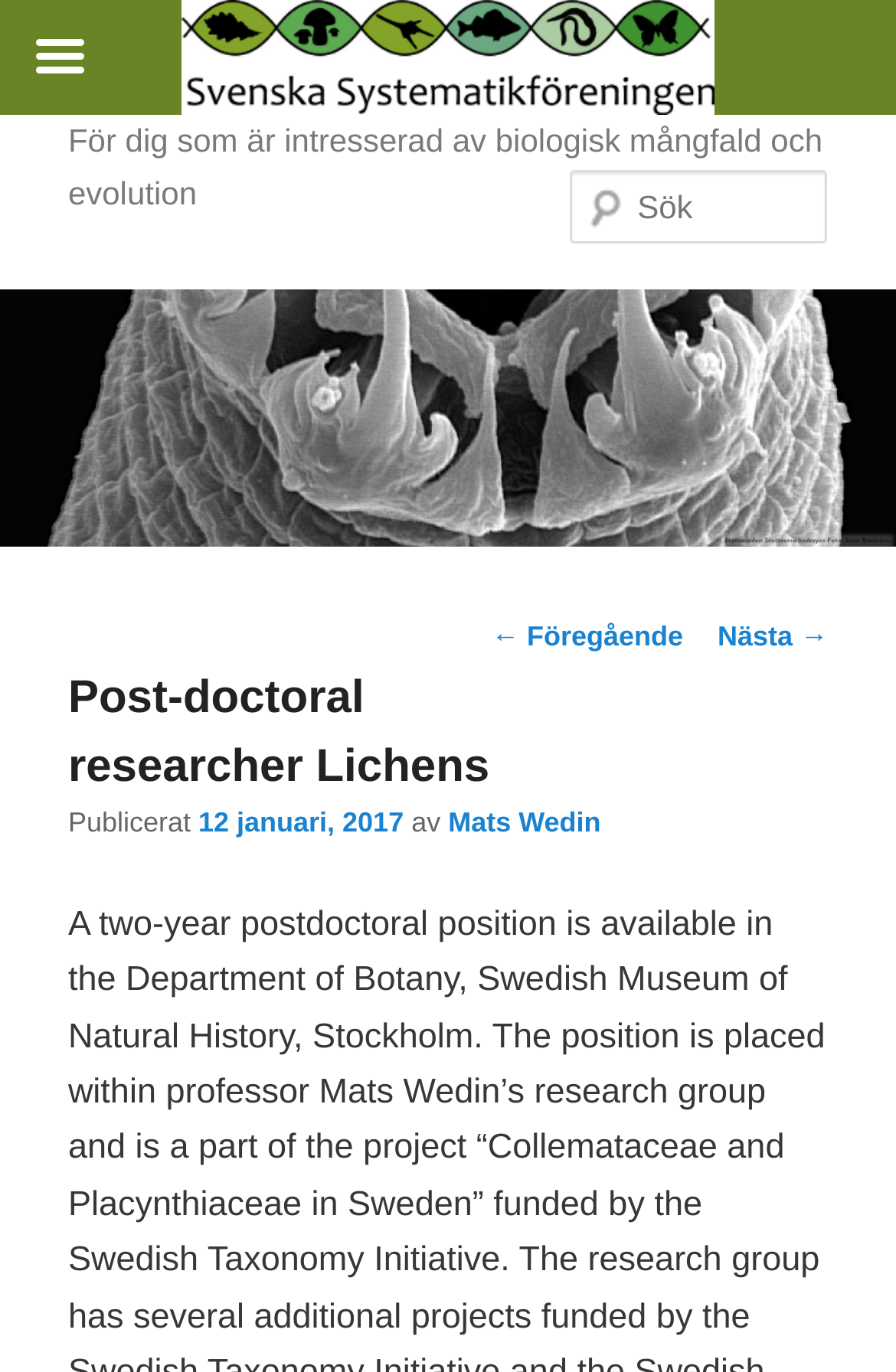Who is the author of the post? Please answer the question using a single word or phrase based on the image.

Mats Wedin